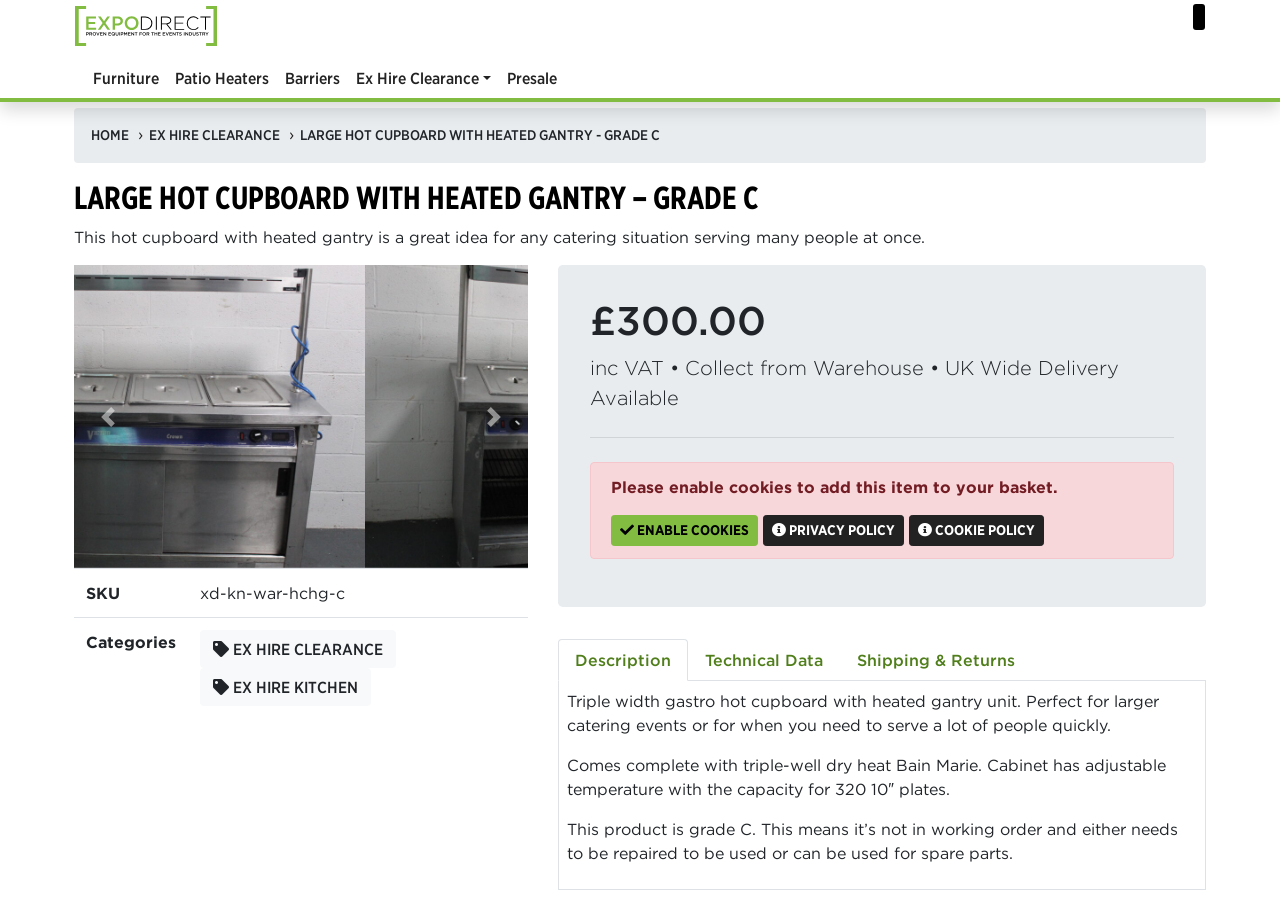Refer to the element description Ex Hire Kitchen and identify the corresponding bounding box in the screenshot. Format the coordinates as (top-left x, top-left y, bottom-right x, bottom-right y) with values in the range of 0 to 1.

[0.156, 0.731, 0.29, 0.772]